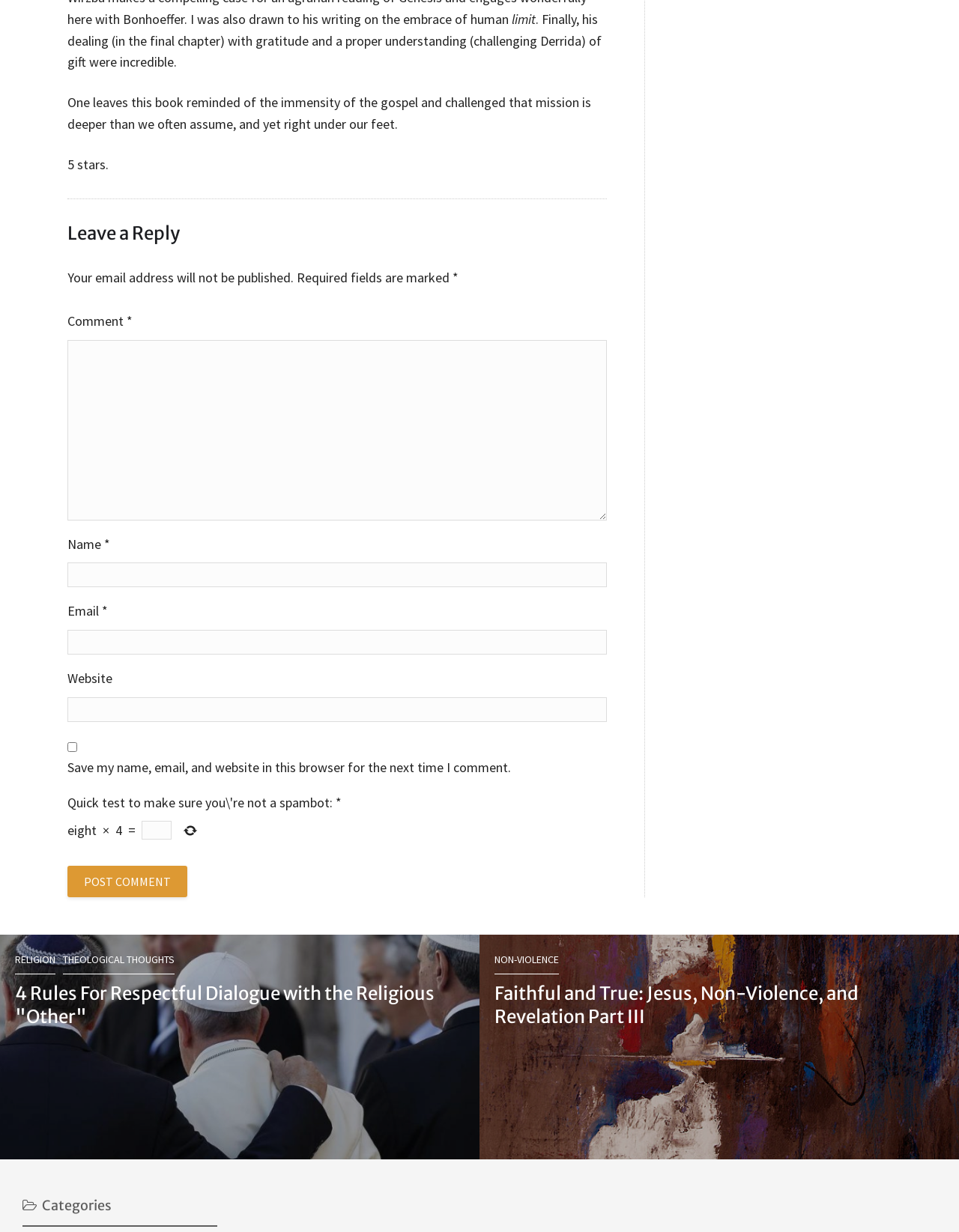Given the element description "Theological Thoughts" in the screenshot, predict the bounding box coordinates of that UI element.

[0.066, 0.774, 0.182, 0.791]